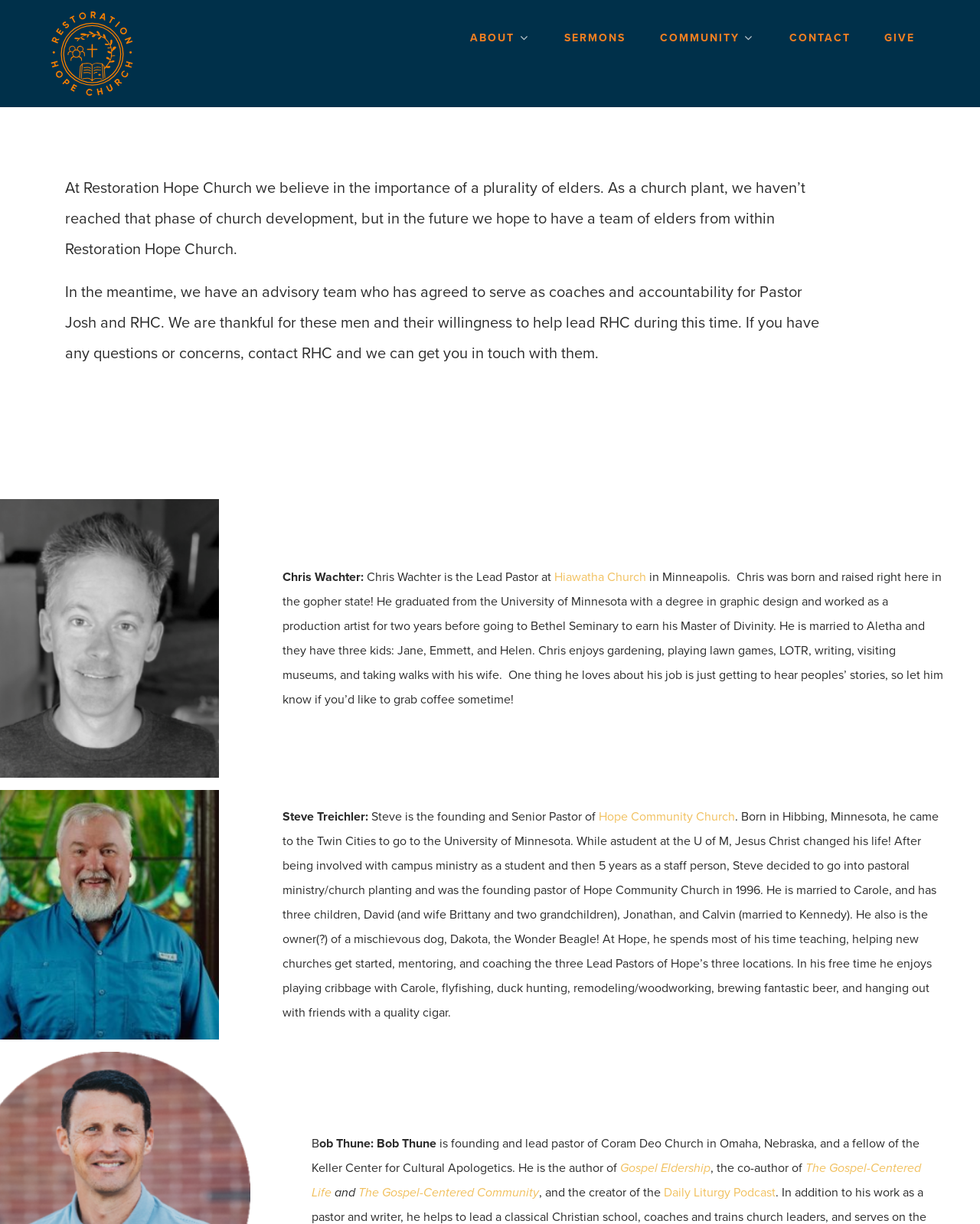Identify the bounding box coordinates of the element to click to follow this instruction: 'Click SERMONS'. Ensure the coordinates are four float values between 0 and 1, provided as [left, top, right, bottom].

[0.576, 0.023, 0.638, 0.041]